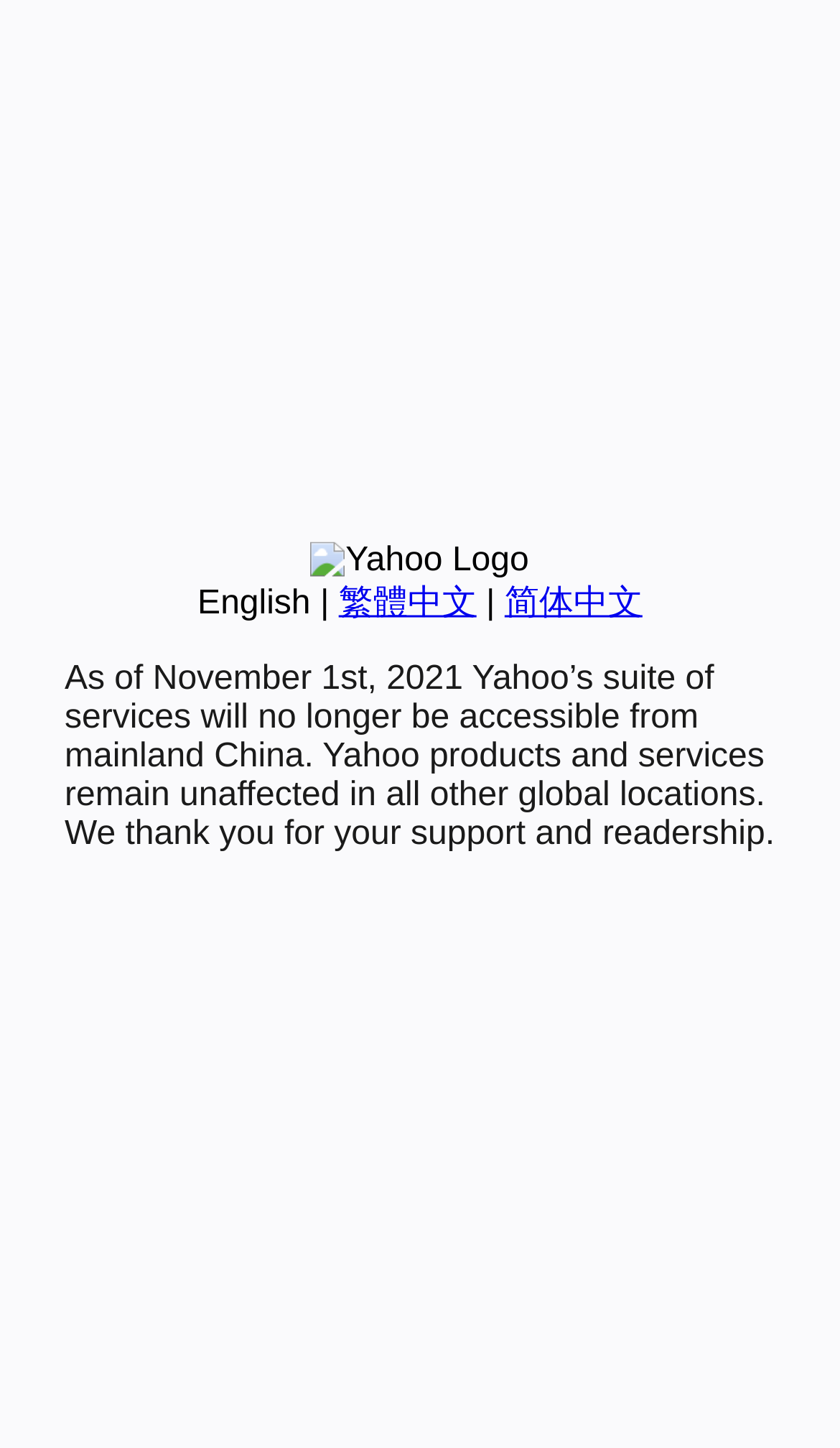From the element description English, predict the bounding box coordinates of the UI element. The coordinates must be specified in the format (top-left x, top-left y, bottom-right x, bottom-right y) and should be within the 0 to 1 range.

[0.235, 0.404, 0.37, 0.429]